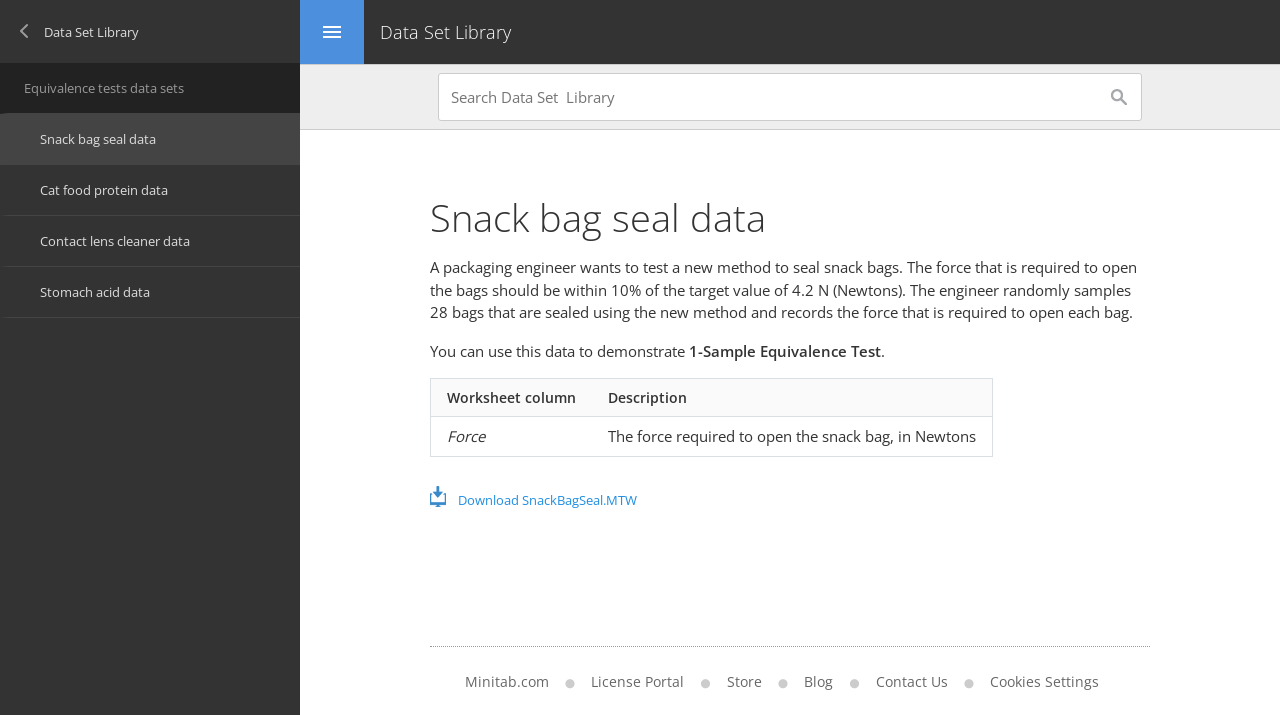Please specify the bounding box coordinates of the clickable section necessary to execute the following command: "Explore the Minitab website".

[0.363, 0.94, 0.441, 0.967]